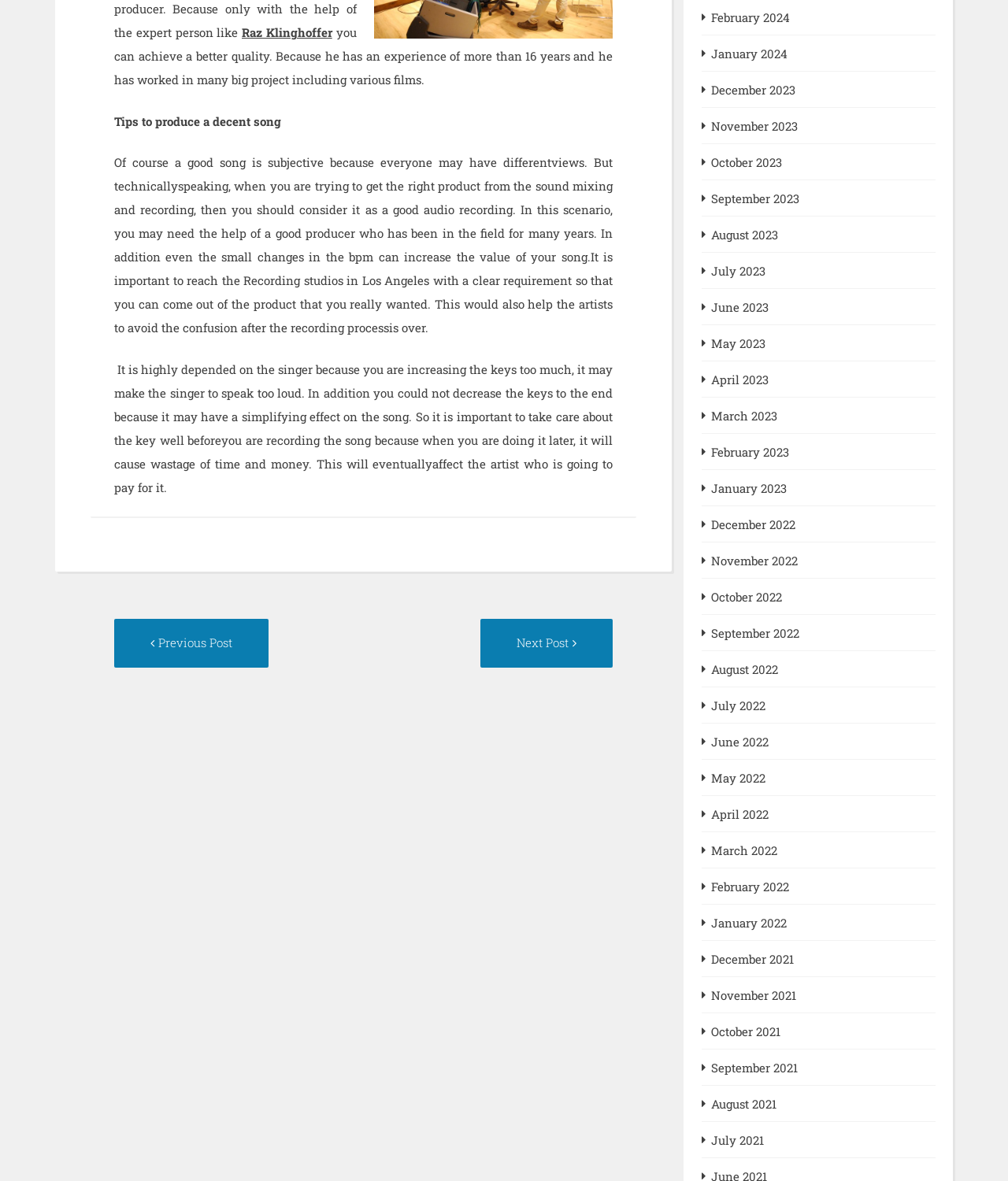Locate the UI element described by November 2023 in the provided webpage screenshot. Return the bounding box coordinates in the format (top-left x, top-left y, bottom-right x, bottom-right y), ensuring all values are between 0 and 1.

[0.705, 0.097, 0.791, 0.117]